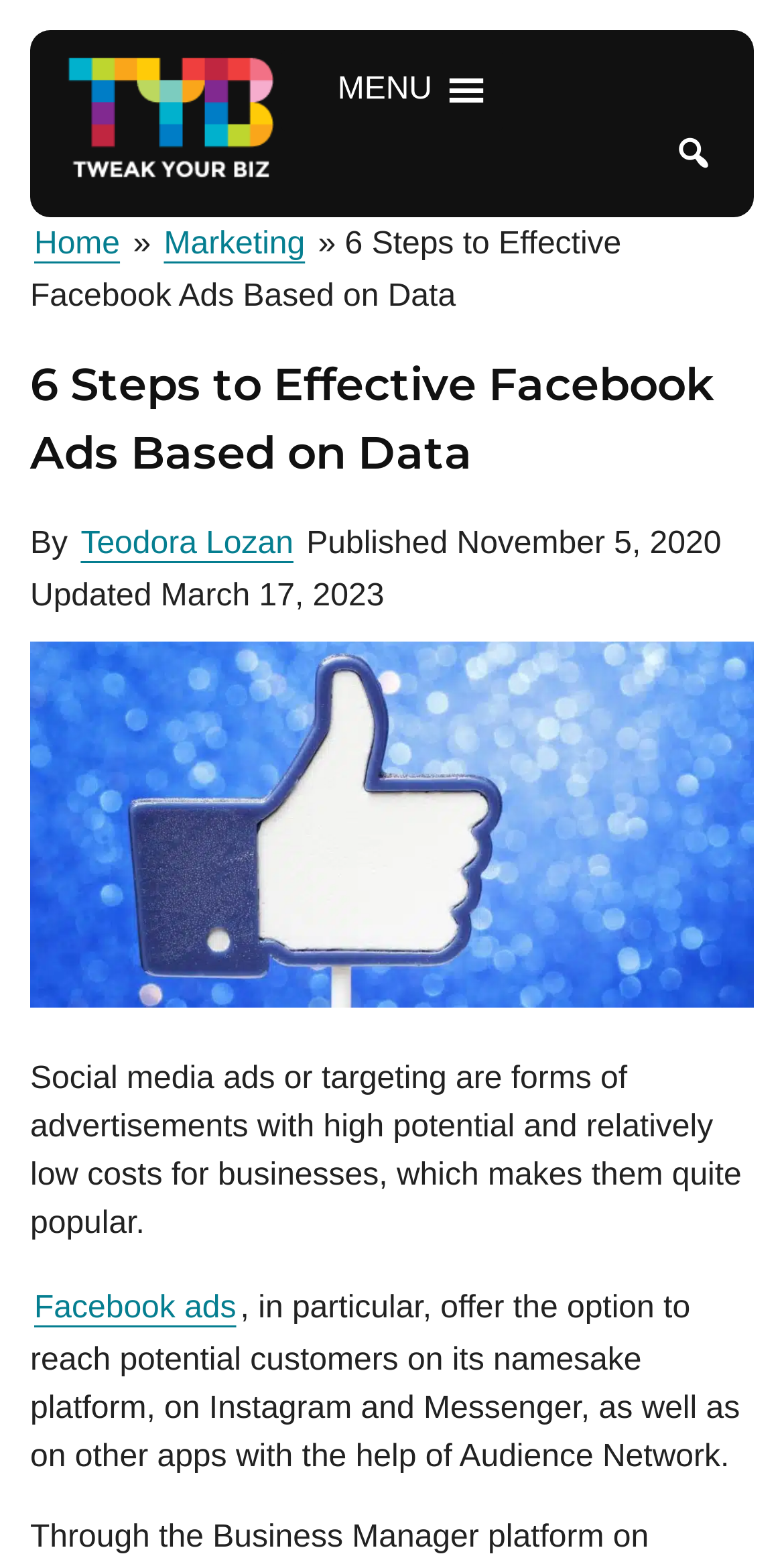Extract the bounding box coordinates for the UI element described by the text: "Marketing". The coordinates should be in the form of [left, top, right, bottom] with values between 0 and 1.

[0.204, 0.14, 0.394, 0.176]